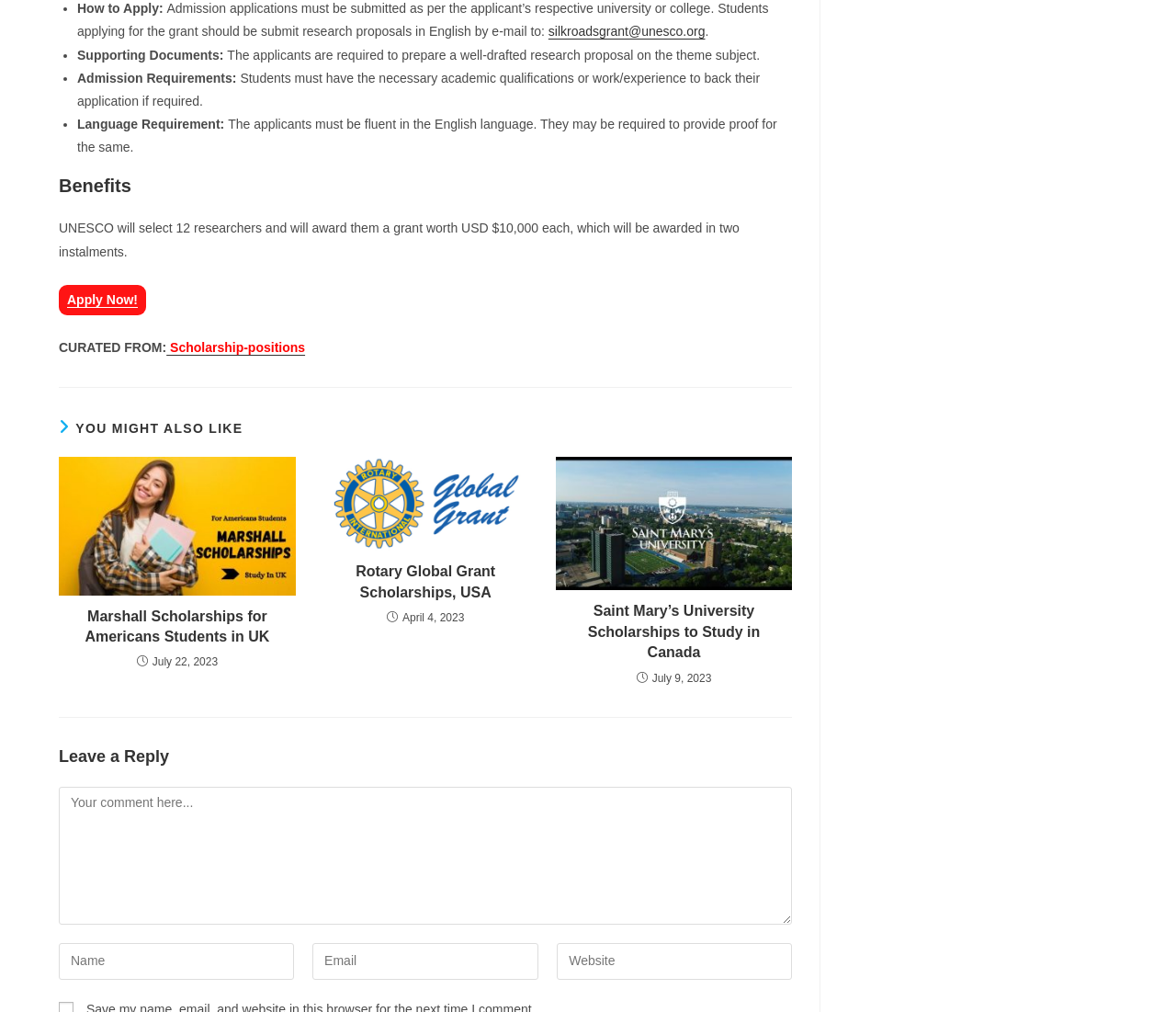Indicate the bounding box coordinates of the element that needs to be clicked to satisfy the following instruction: "Apply for the grant". The coordinates should be four float numbers between 0 and 1, i.e., [left, top, right, bottom].

[0.05, 0.281, 0.124, 0.311]